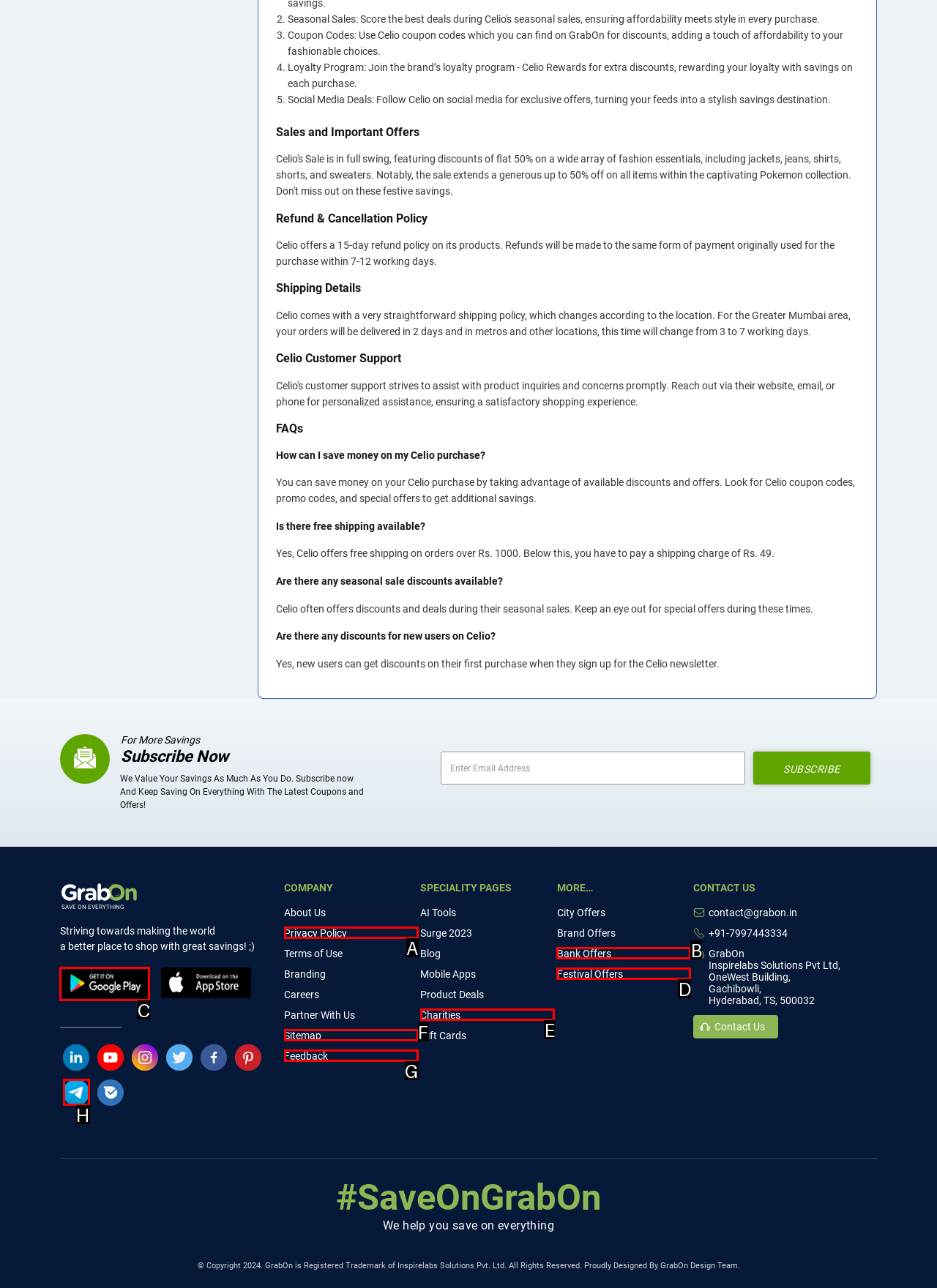Select the right option to accomplish this task: Download the app from Google Play Store. Reply with the letter corresponding to the correct UI element.

C